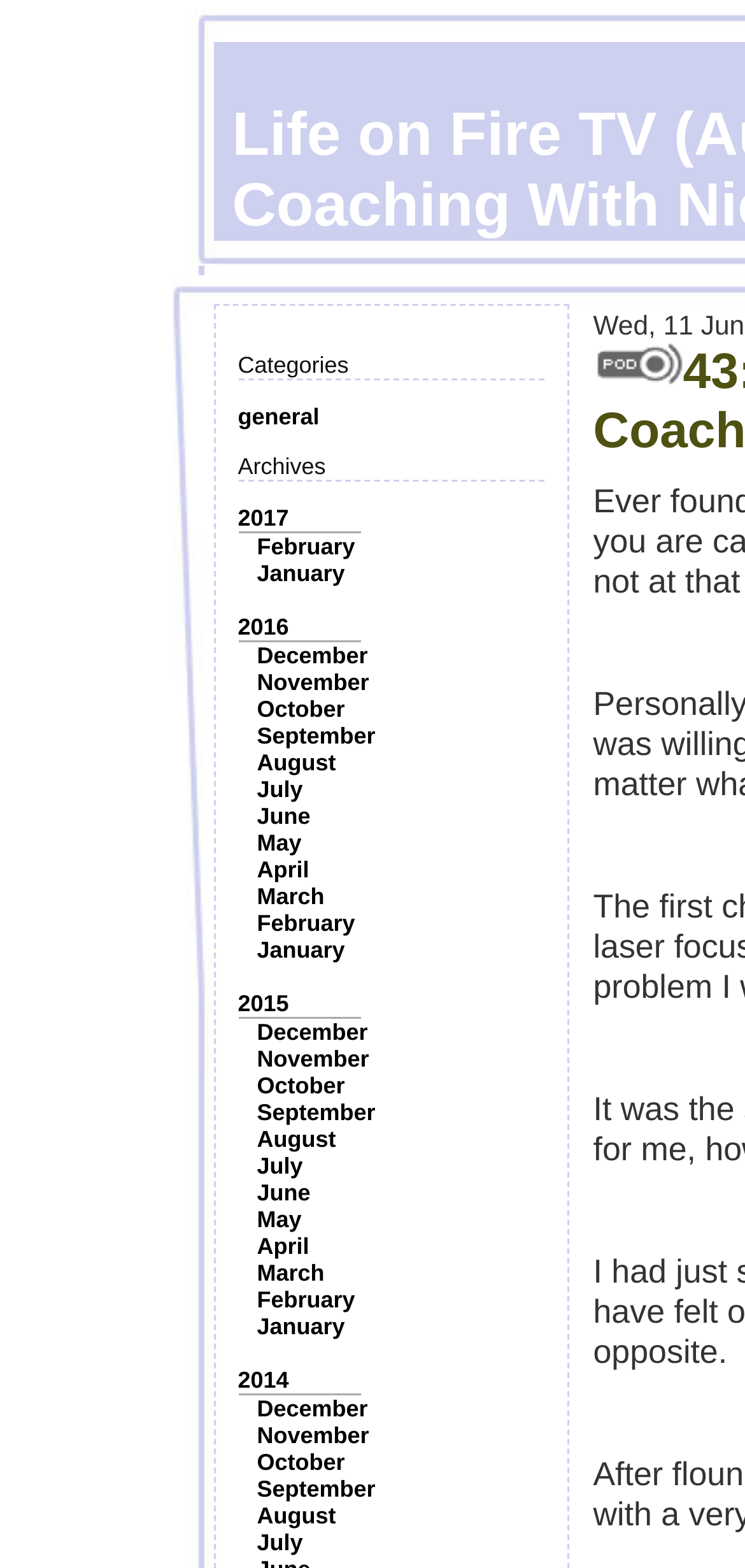Please give the bounding box coordinates of the area that should be clicked to fulfill the following instruction: "Click on the image". The coordinates should be in the format of four float numbers from 0 to 1, i.e., [left, top, right, bottom].

[0.796, 0.218, 0.917, 0.245]